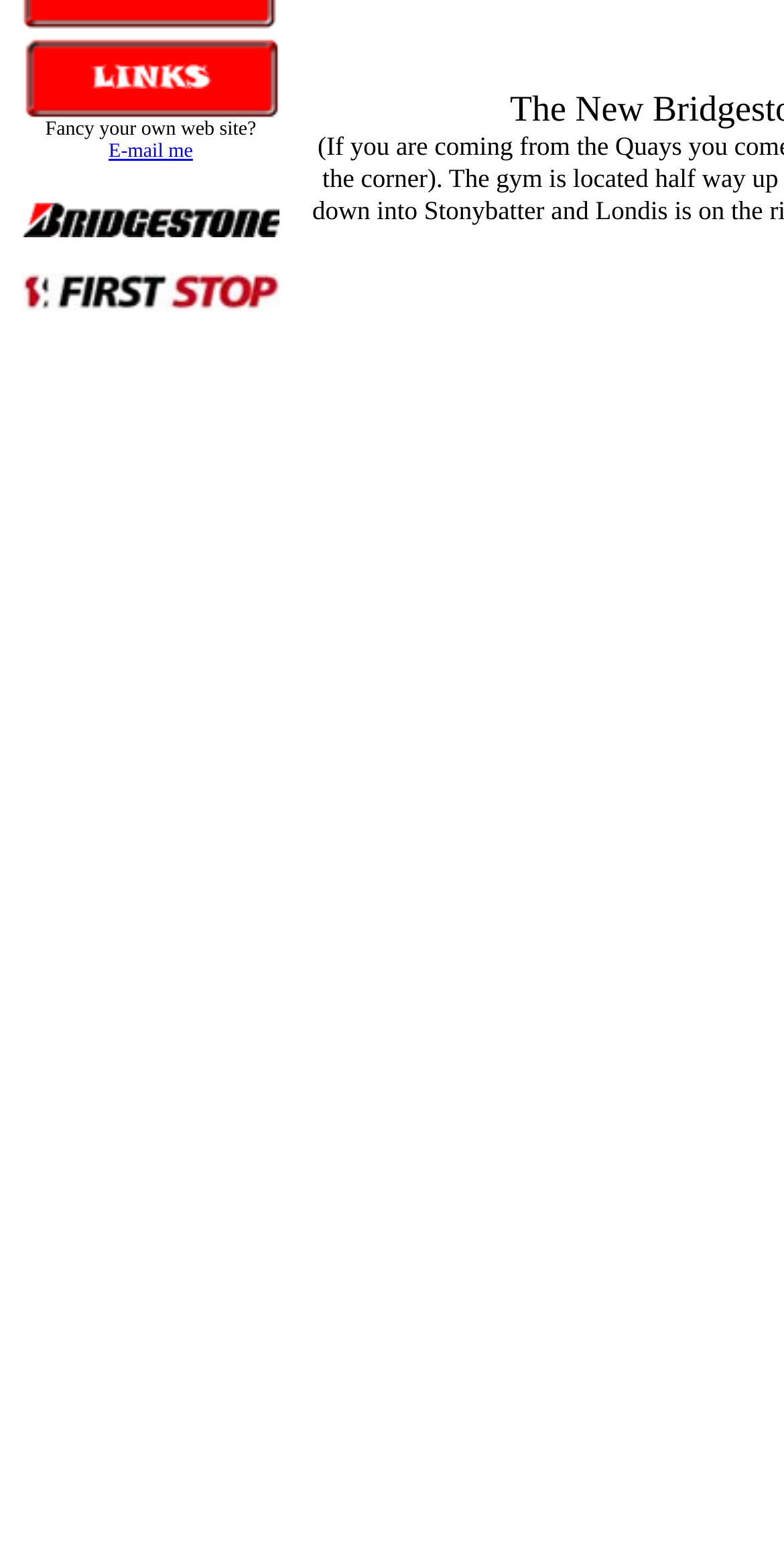Identify the bounding box for the UI element that is described as follows: "E-mail me".

[0.139, 0.091, 0.246, 0.105]